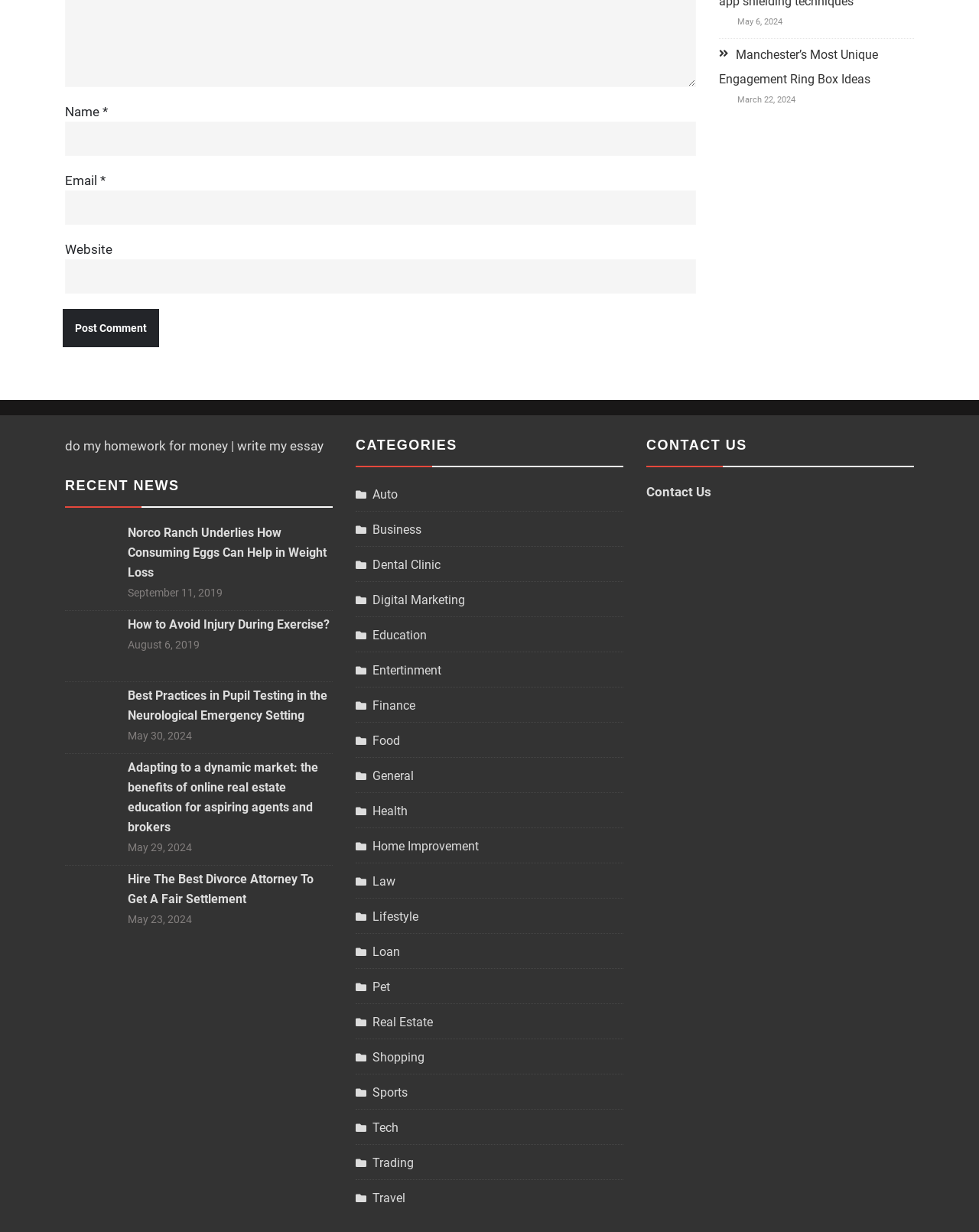Provide a one-word or one-phrase answer to the question:
How many links are available under 'CATEGORIES'?

22 links